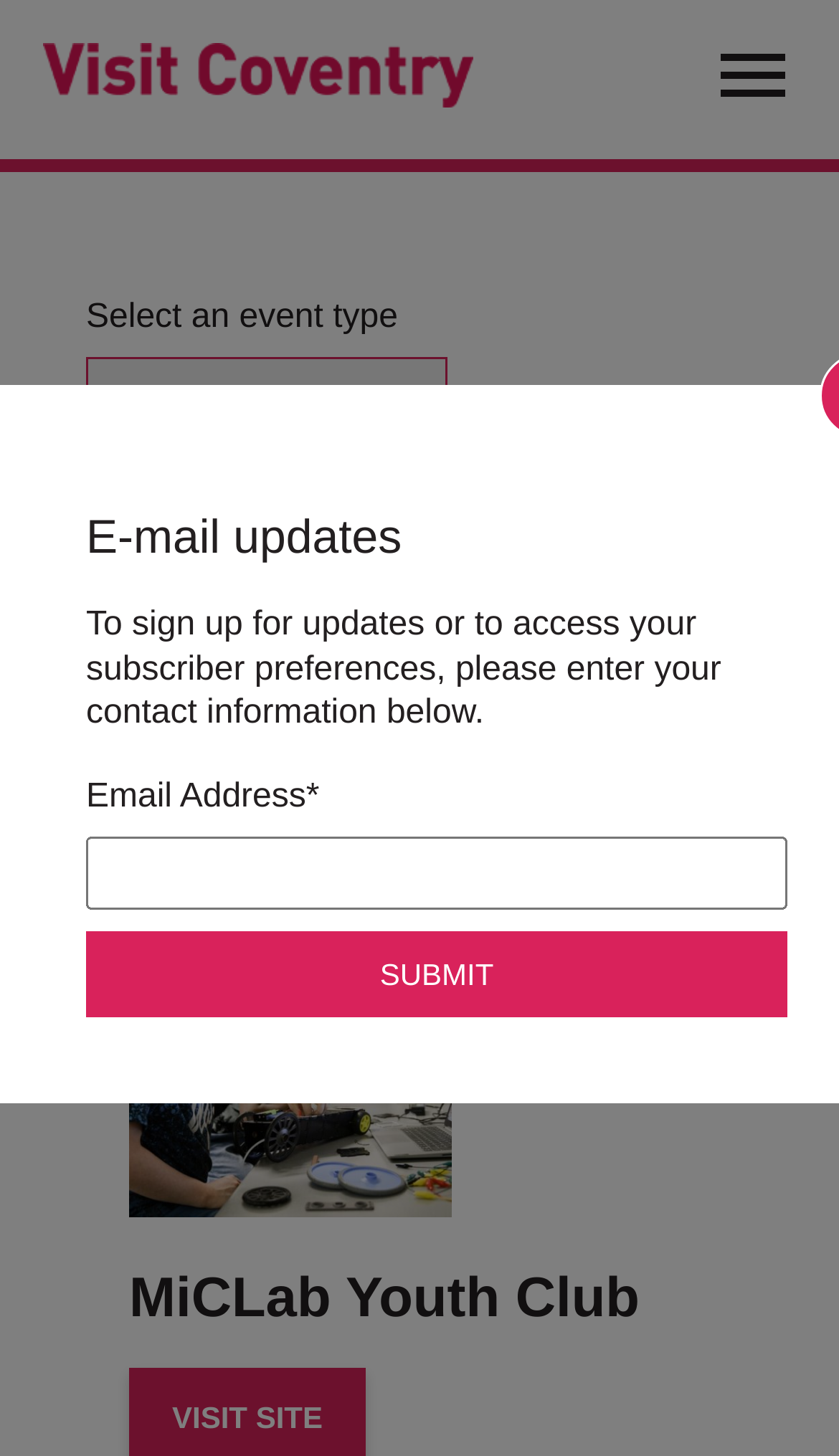Please provide a one-word or short phrase answer to the question:
What is the purpose of the button at the top-right corner?

Open Mobile Menu